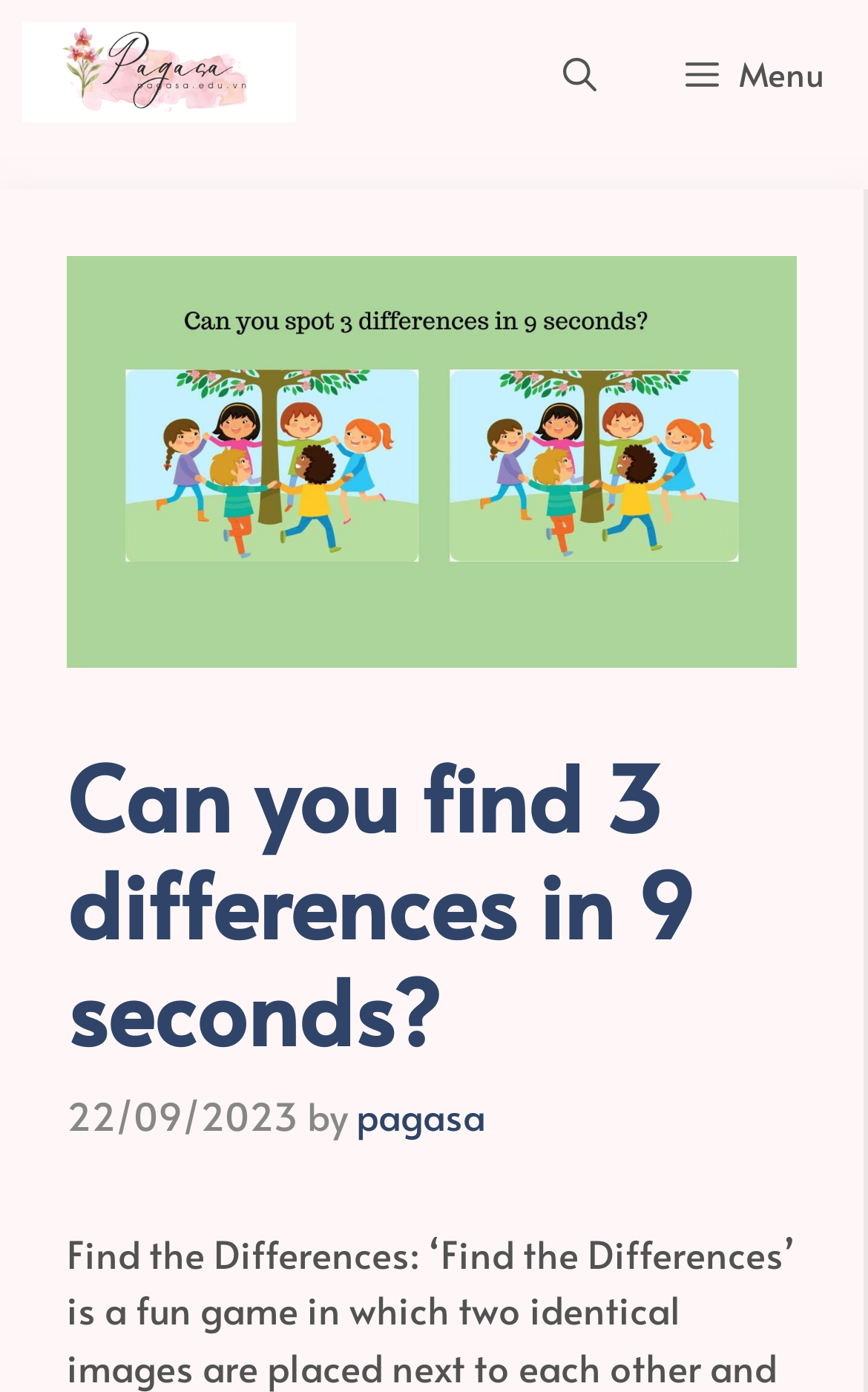Can you extract the headline from the webpage for me?

Can you find 3 differences in 9 seconds?